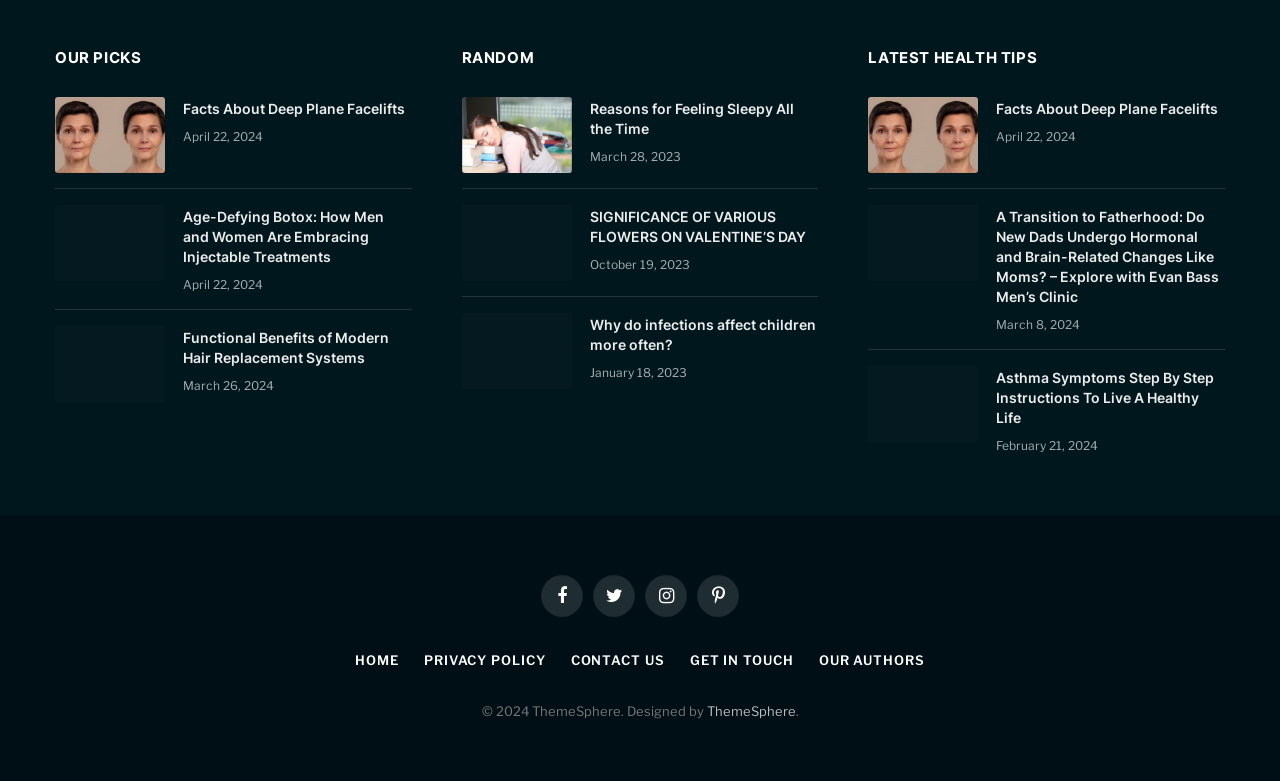Extract the bounding box coordinates for the UI element described by the text: "ThemeSphere". The coordinates should be in the form of [left, top, right, bottom] with values between 0 and 1.

[0.552, 0.9, 0.621, 0.92]